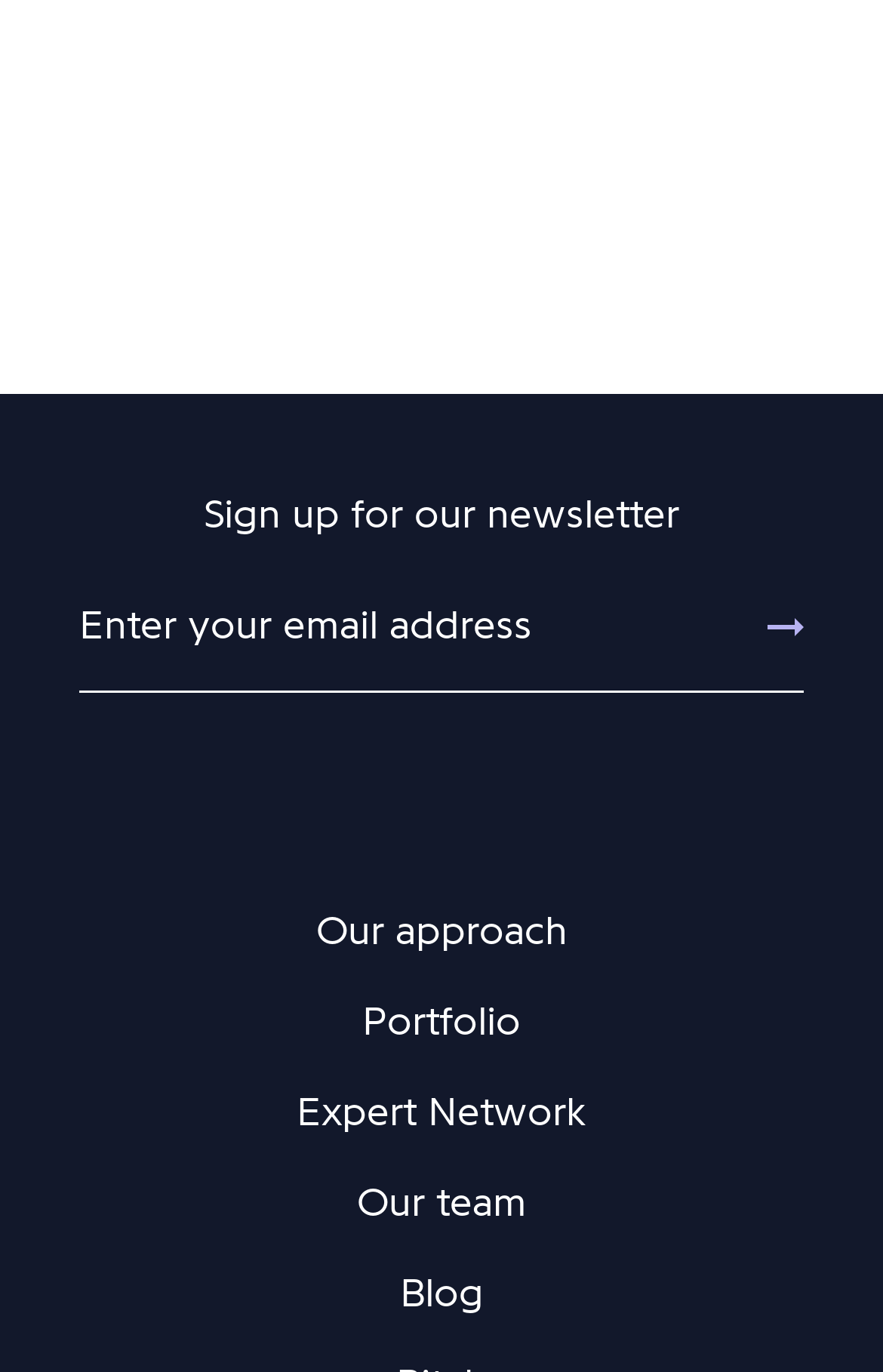From the element description Our approach, predict the bounding box coordinates of the UI element. The coordinates must be specified in the format (top-left x, top-left y, bottom-right x, bottom-right y) and should be within the 0 to 1 range.

[0.358, 0.66, 0.642, 0.696]